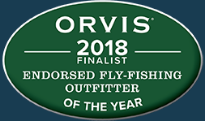What is the color of the background of the badge?
Based on the visual information, provide a detailed and comprehensive answer.

The caption describes the badge as having a deep green background, which provides a prominent display for the white text and emphasizes the significance of the accolade.